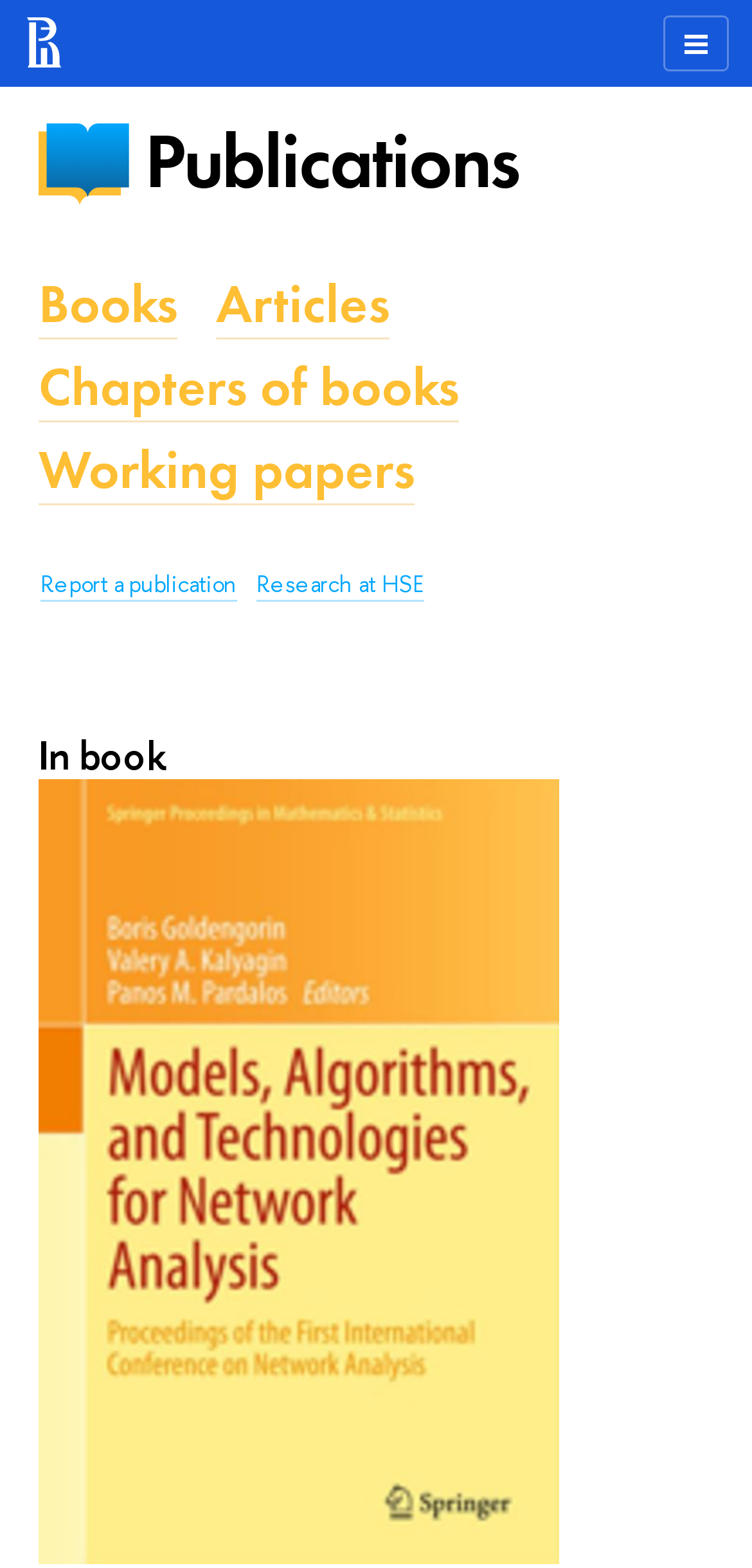How many types of publications are listed?
Please give a well-detailed answer to the question.

I counted the links that are categorized as publications and found six types: 'Publications', 'Books', 'Articles', 'Chapters of books', 'Working papers', and 'Report a publication'.